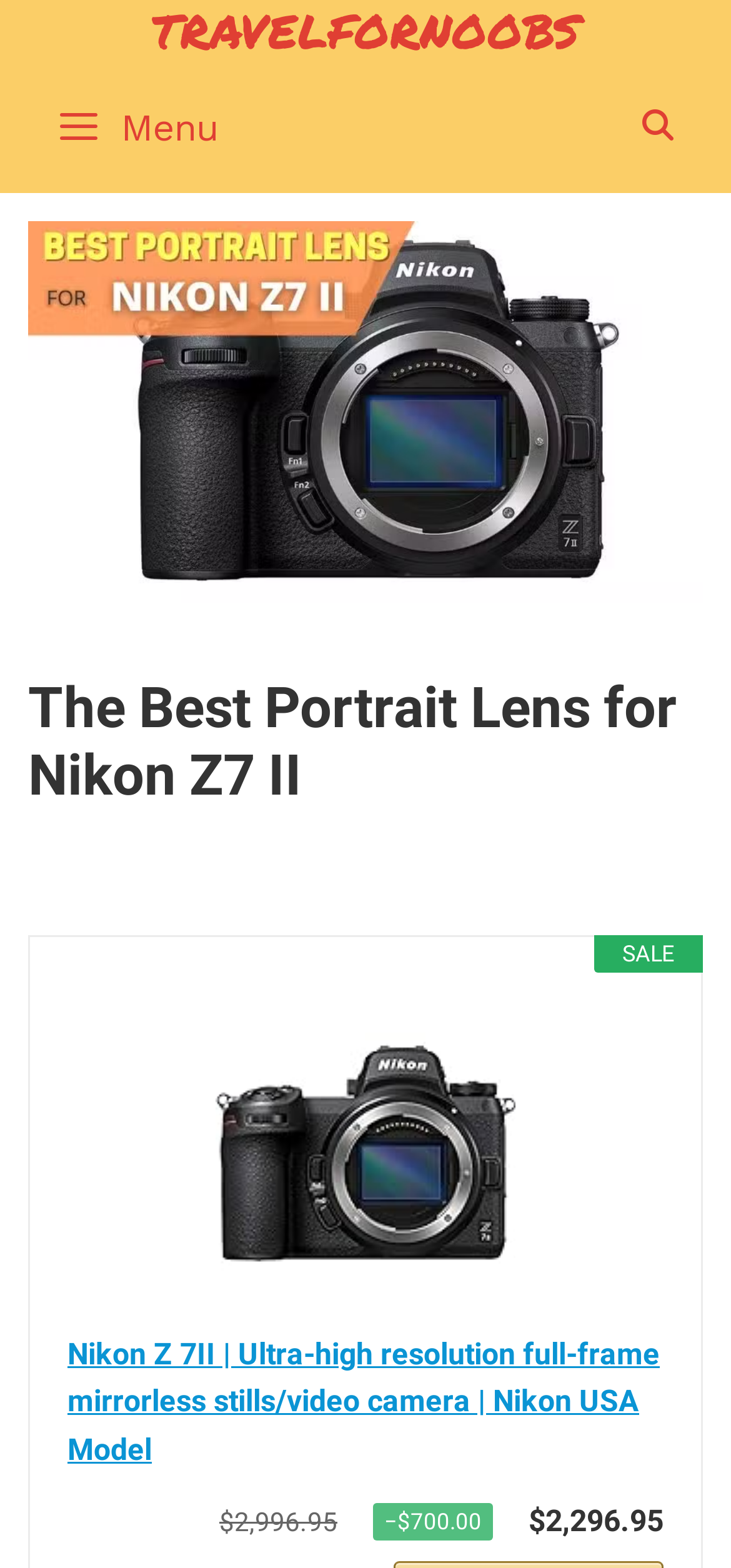What is the price of the camera after discount?
Kindly answer the question with as much detail as you can.

I found the answer by looking at the StaticText element '$2,296.95' which is the price of the camera after discount, as indicated by the discount amount '-$700.00'.